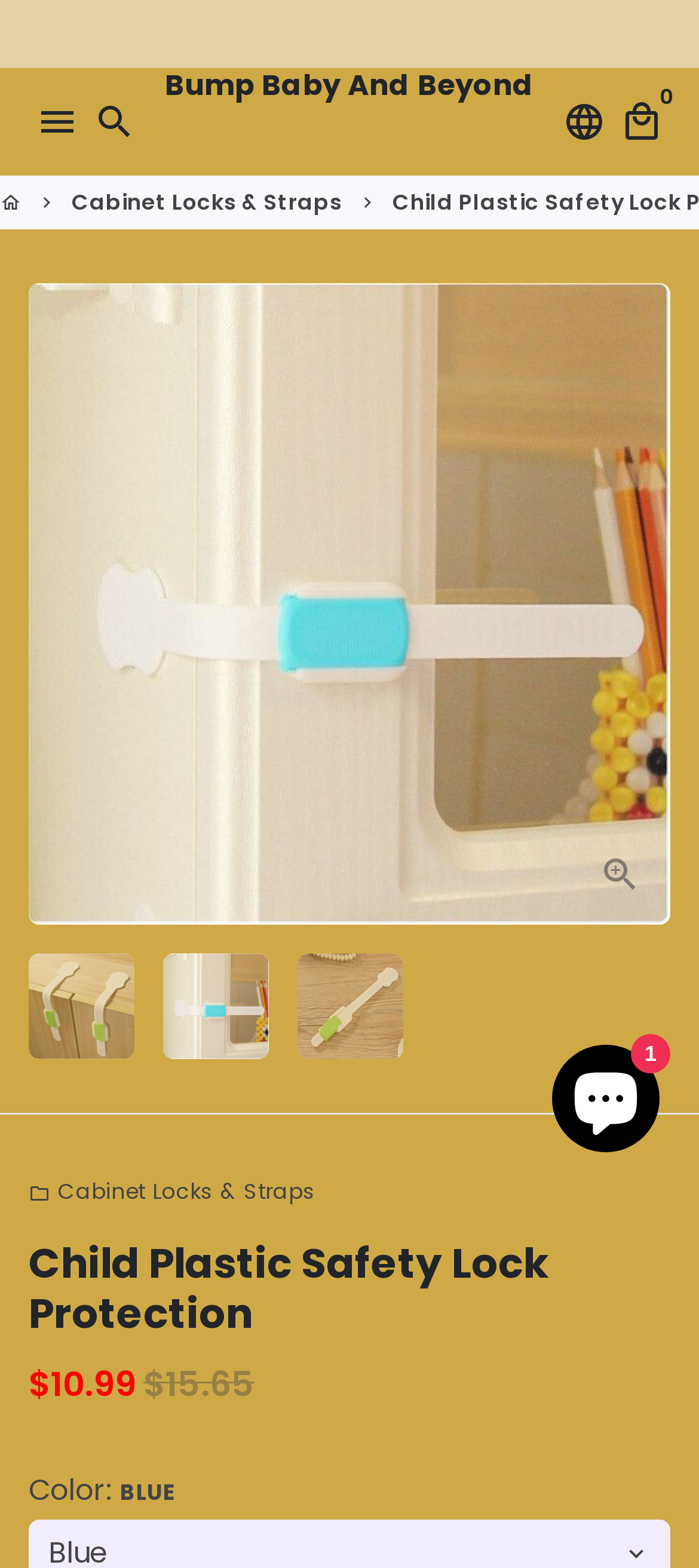Identify the bounding box coordinates of the section that should be clicked to achieve the task described: "View the 'Cart'".

[0.877, 0.059, 0.959, 0.095]